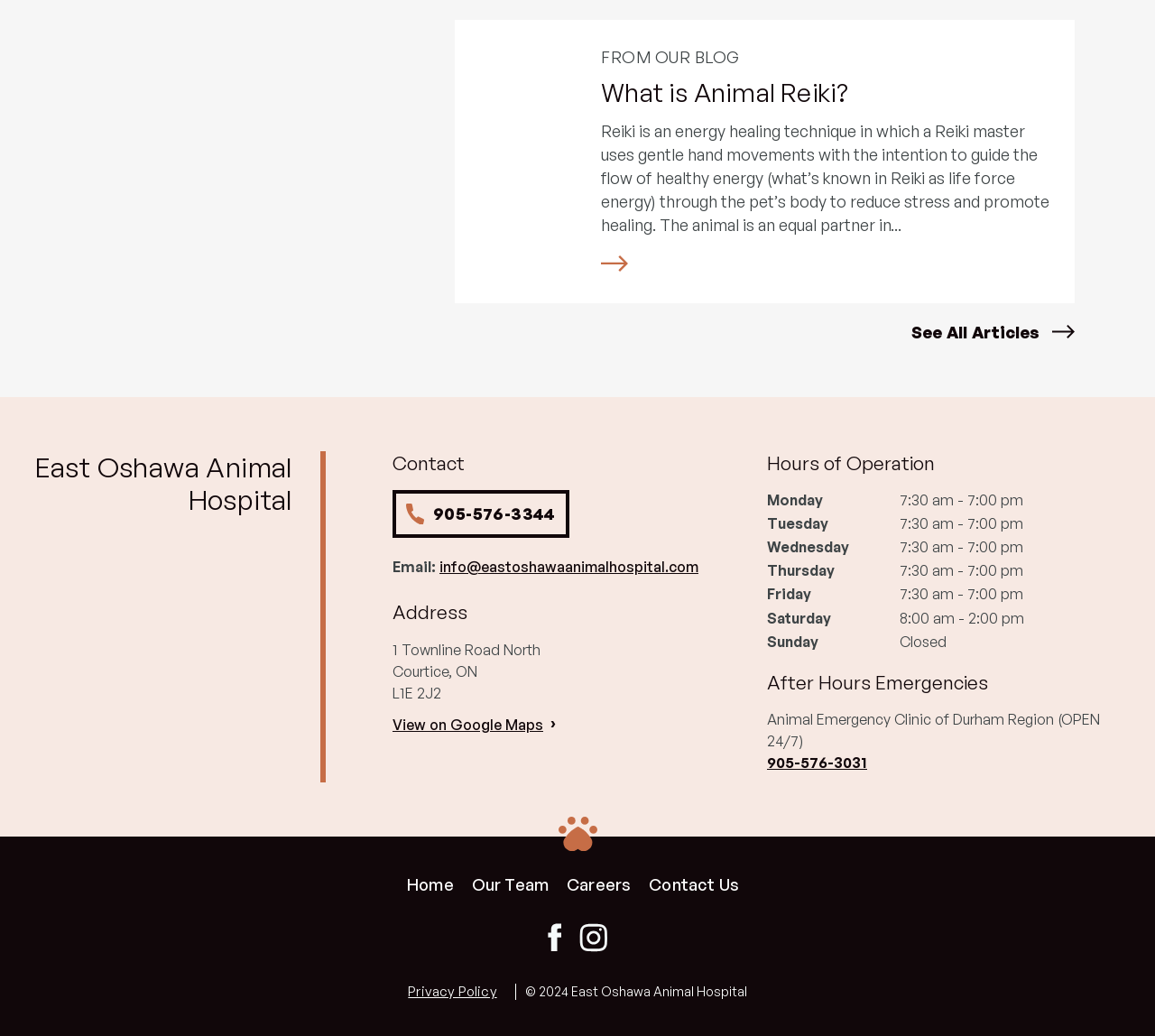Please specify the coordinates of the bounding box for the element that should be clicked to carry out this instruction: "View all articles". The coordinates must be four float numbers between 0 and 1, formatted as [left, top, right, bottom].

[0.789, 0.31, 0.93, 0.331]